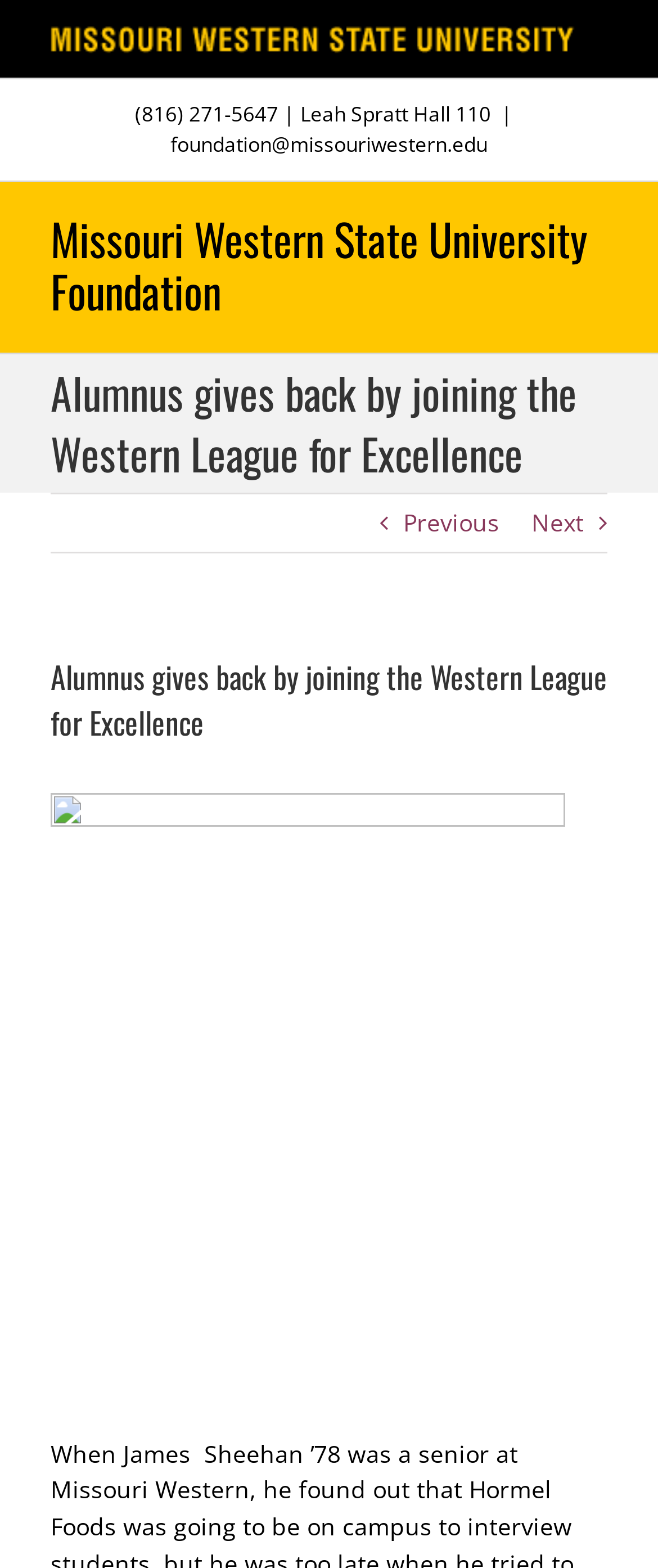Find the bounding box coordinates for the UI element whose description is: "(816) 271-5647". The coordinates should be four float numbers between 0 and 1, in the format [left, top, right, bottom].

[0.205, 0.063, 0.423, 0.082]